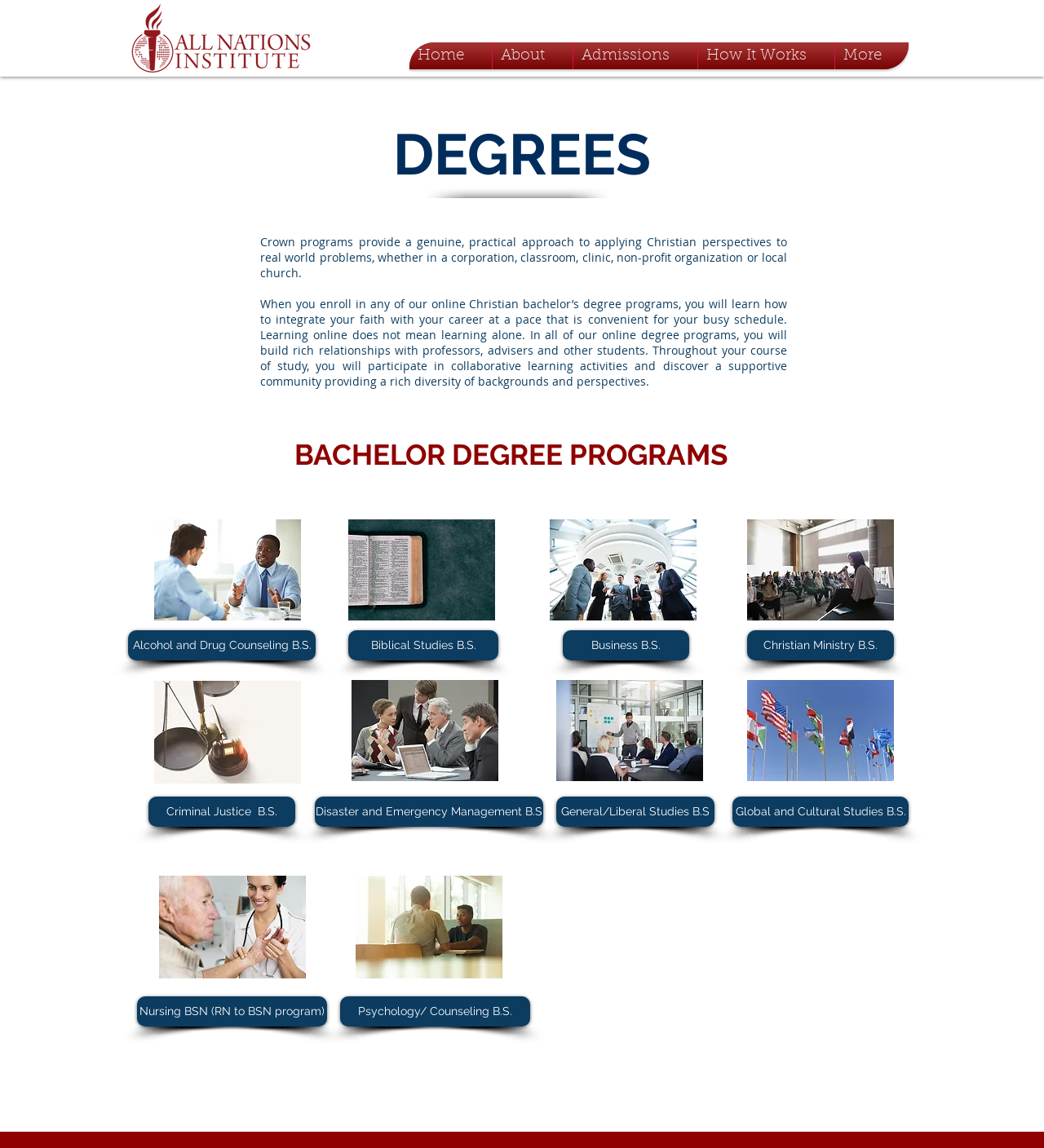Answer this question in one word or a short phrase: What is the benefit of learning online at Crown?

Building rich relationships